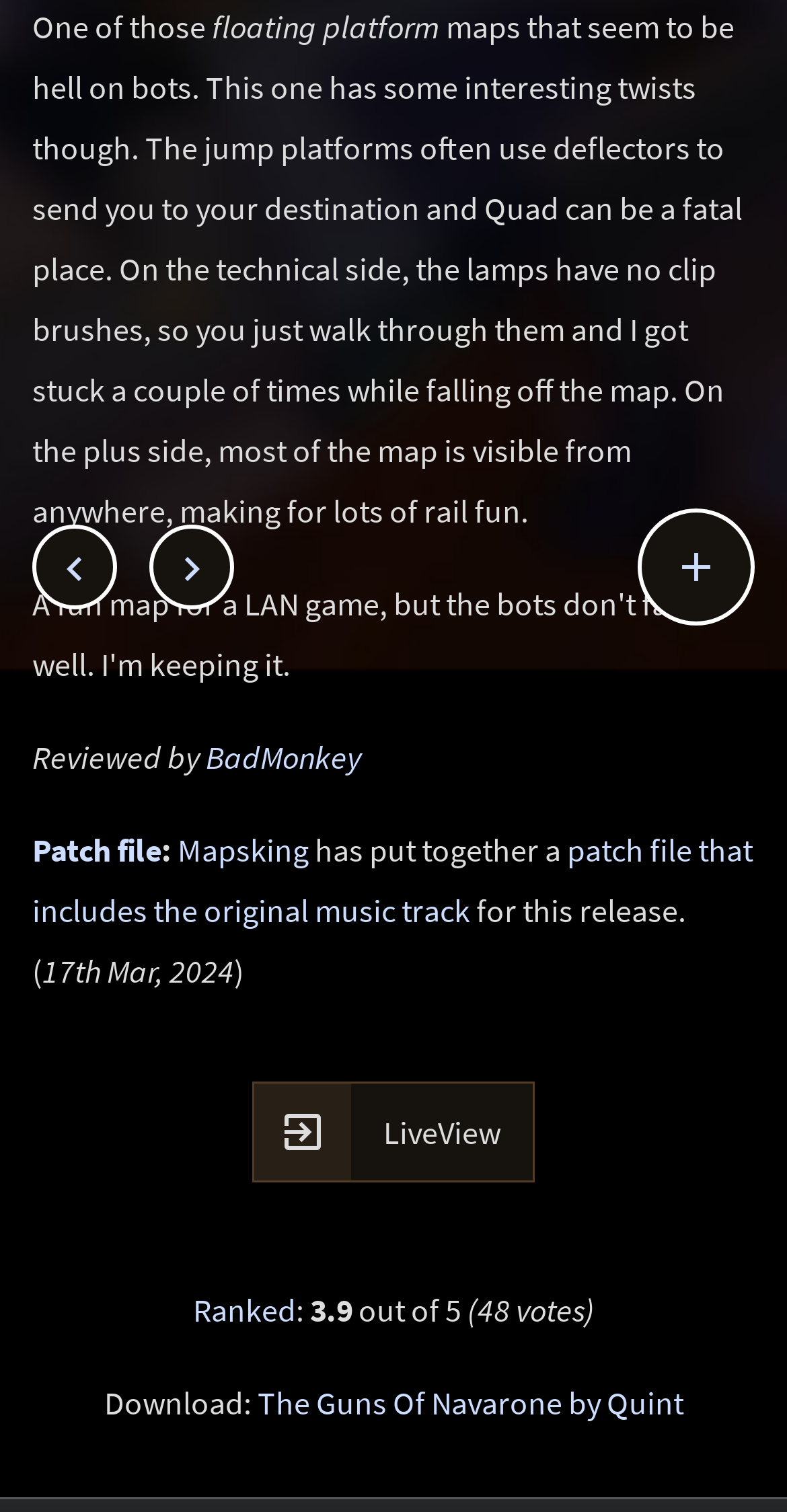Bounding box coordinates are specified in the format (top-left x, top-left y, bottom-right x, bottom-right y). All values are floating point numbers bounded between 0 and 1. Please provide the bounding box coordinate of the region this sentence describes: Patch file

[0.041, 0.548, 0.205, 0.575]